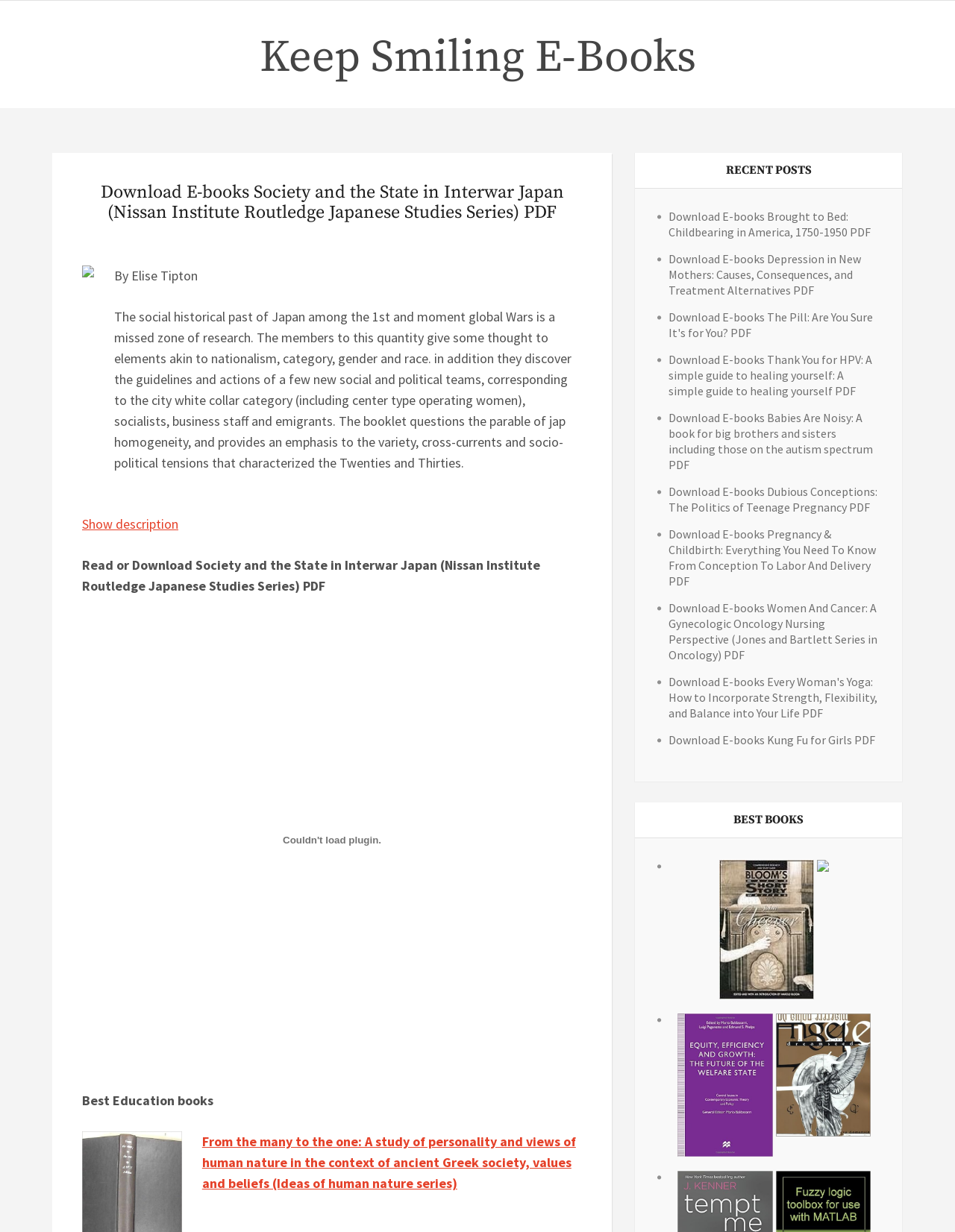Please find the bounding box coordinates of the element that needs to be clicked to perform the following instruction: "Read the description of the book". The bounding box coordinates should be four float numbers between 0 and 1, represented as [left, top, right, bottom].

[0.119, 0.25, 0.598, 0.383]